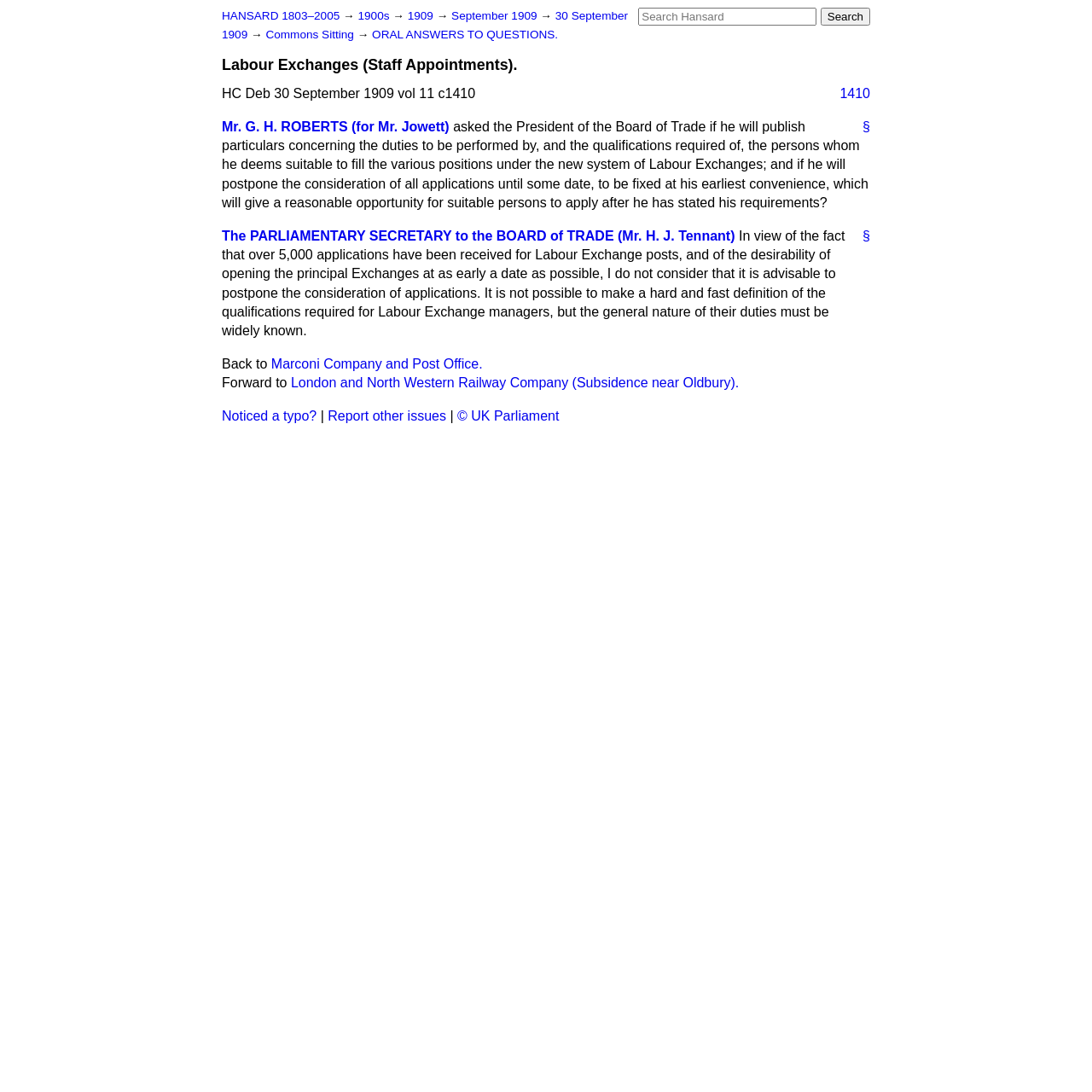Provide the bounding box coordinates for the area that should be clicked to complete the instruction: "View Labour Exchanges (Staff Appointments) details".

[0.203, 0.051, 0.797, 0.068]